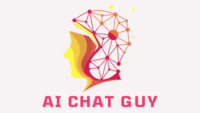Use a single word or phrase to answer the question:
What is the text displayed below the icon?

AI CHAT GUY